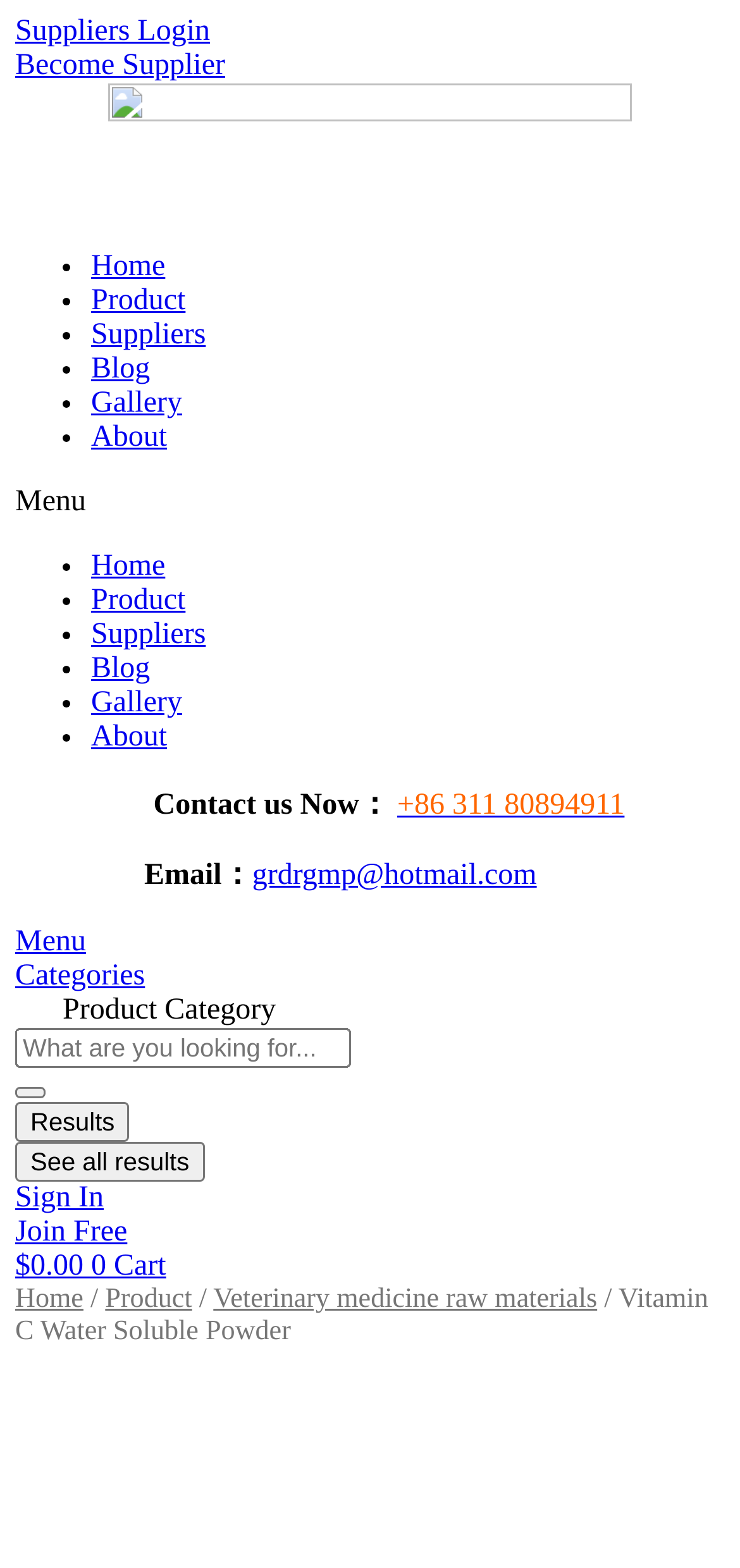Identify the bounding box coordinates for the element you need to click to achieve the following task: "View Blog". Provide the bounding box coordinates as four float numbers between 0 and 1, in the form [left, top, right, bottom].

[0.123, 0.225, 0.203, 0.246]